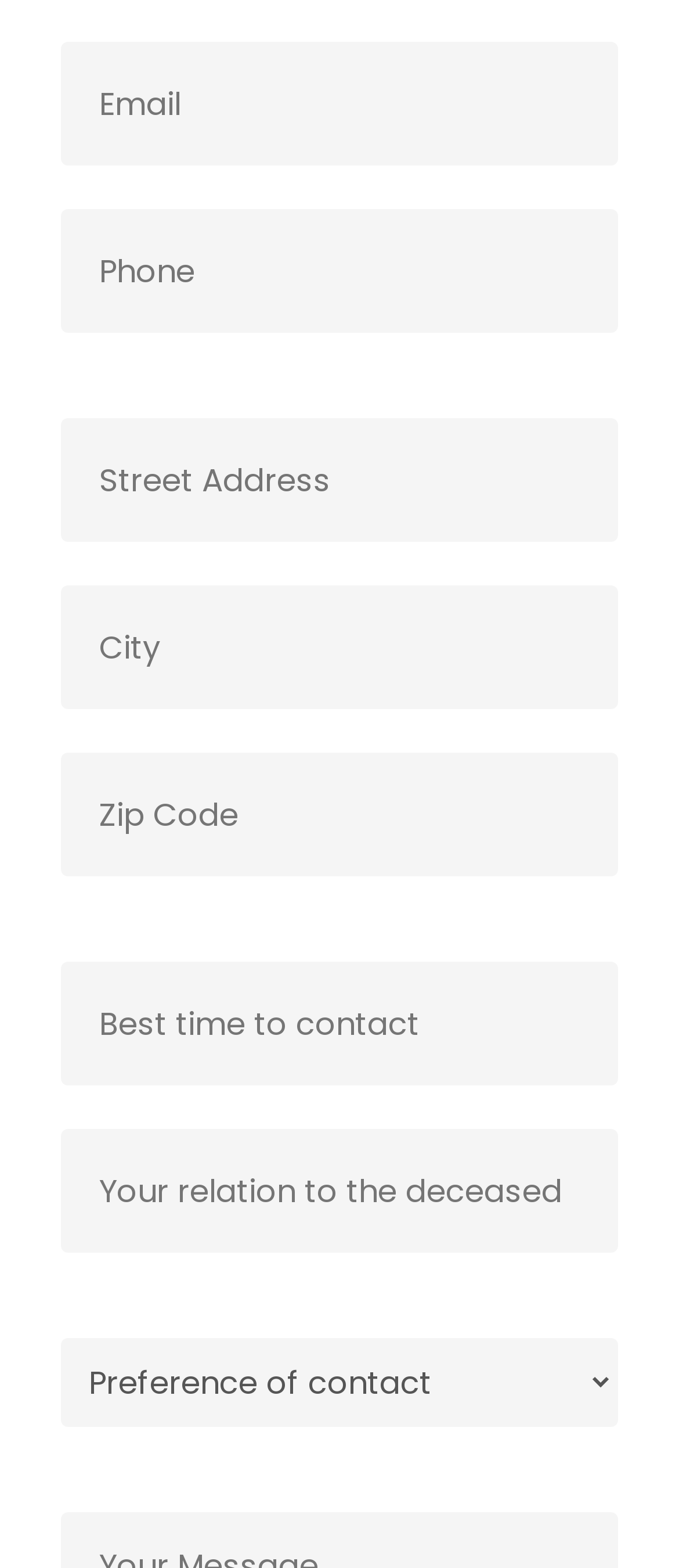What is the first required field?
Look at the screenshot and respond with a single word or phrase.

Email